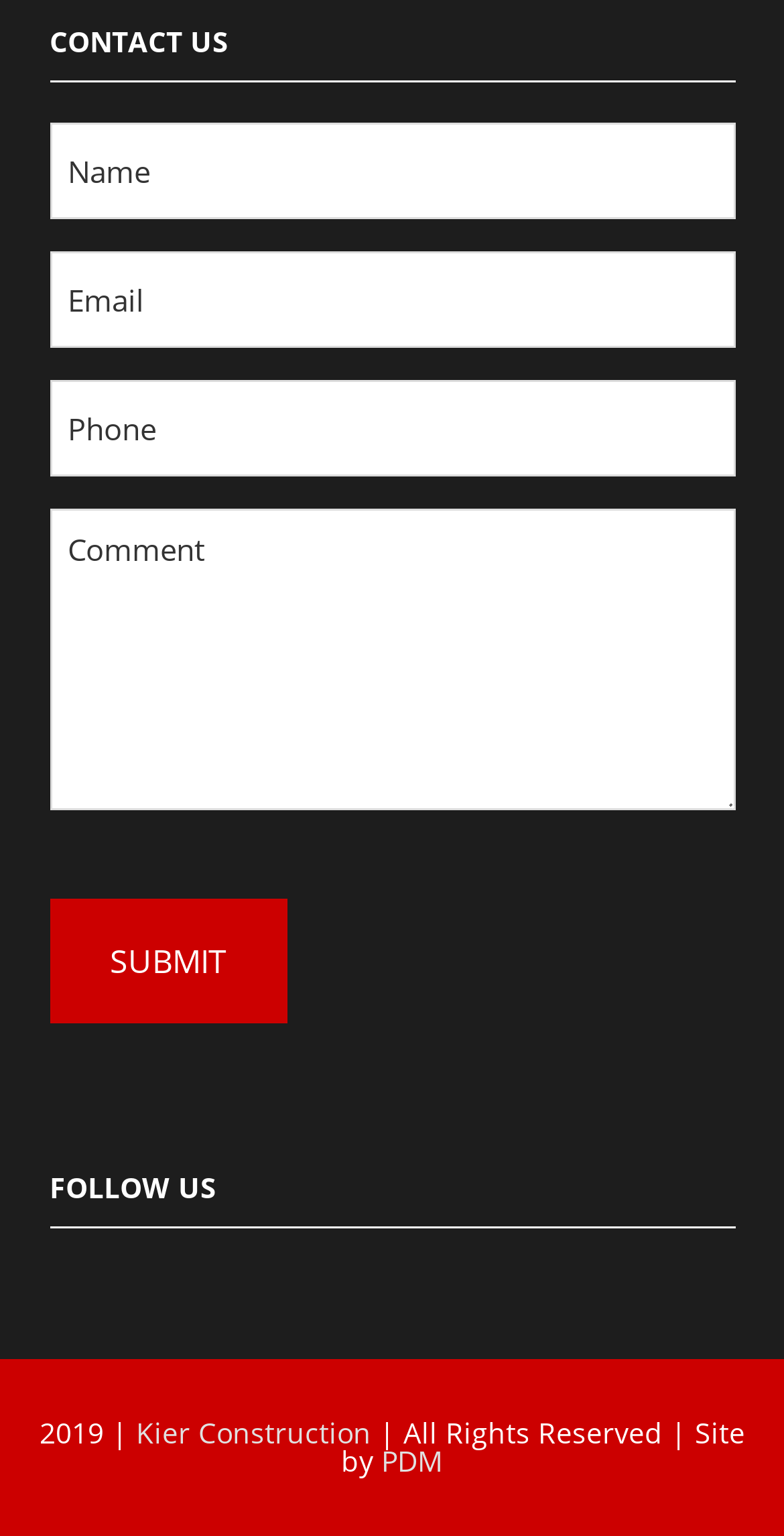Provide a short, one-word or phrase answer to the question below:
What is the purpose of the form?

Contact Us